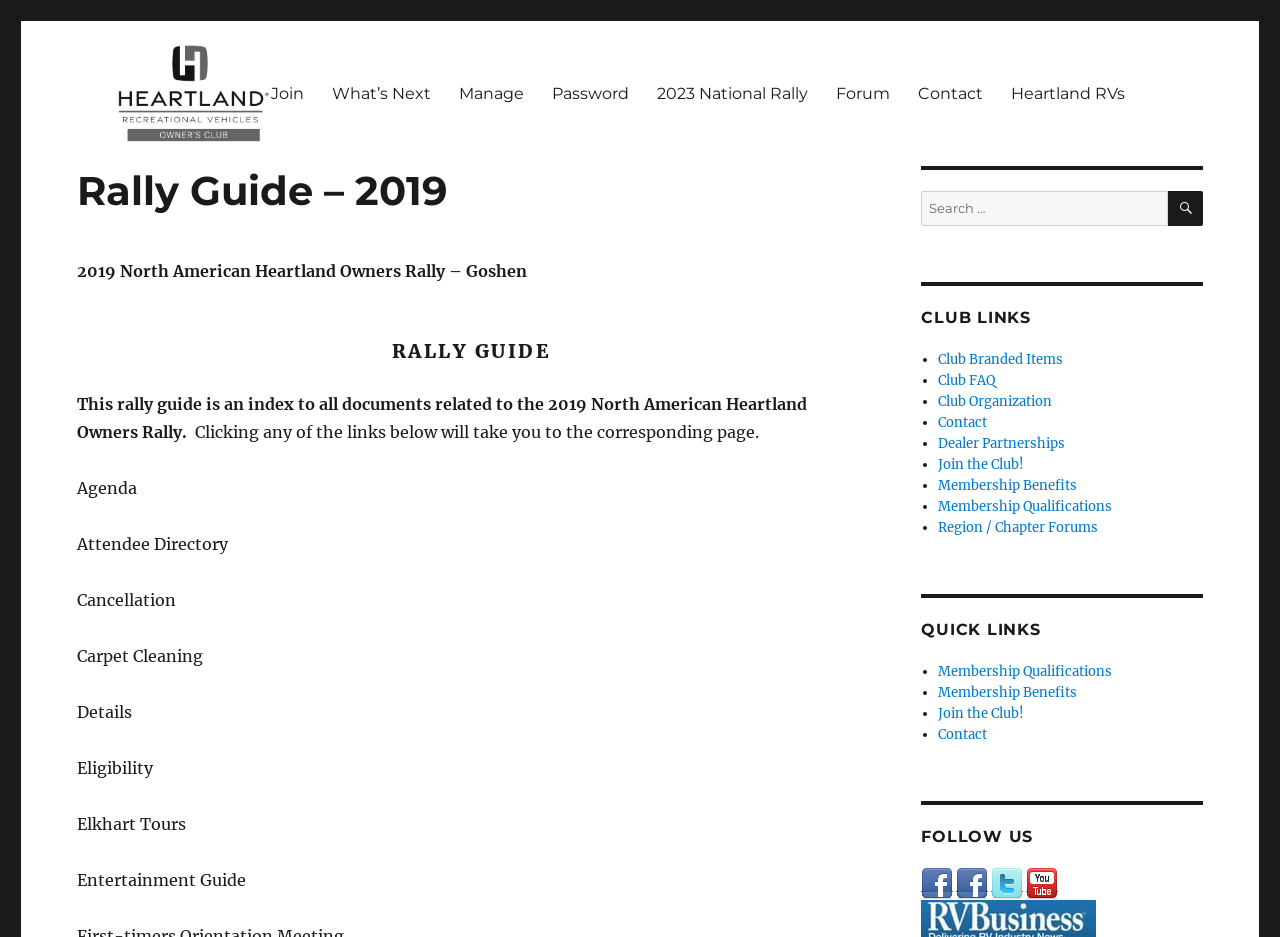What is the purpose of the 'Rally Guide'?
Provide an in-depth and detailed explanation in response to the question.

The 'Rally Guide' is an index to all documents related to the 2019 North American Heartland Owners Rally, as stated in the static text below the 'RALLY GUIDE' heading.